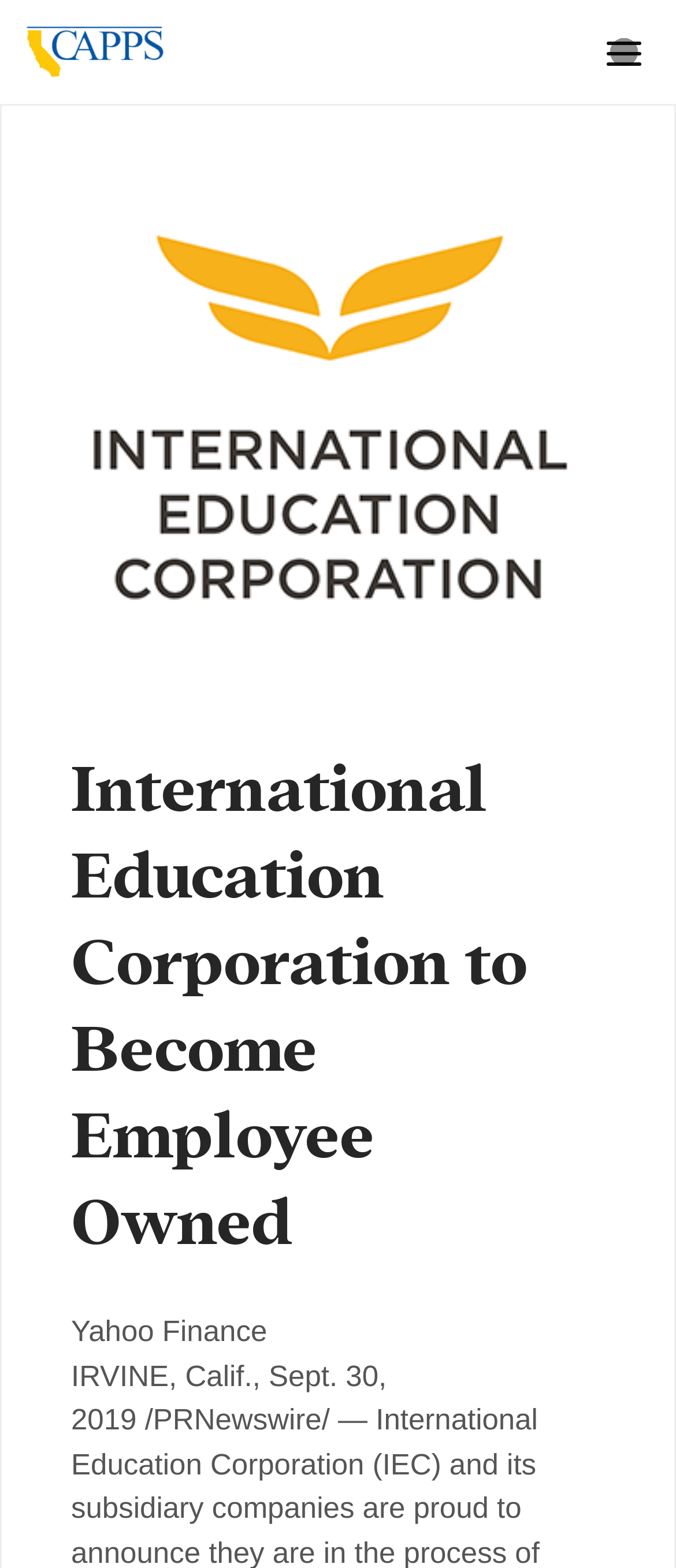Explain the webpage in detail.

The webpage appears to be a news article or press release about International Education Corporation (IEC) becoming employee-owned. At the top-left corner, there is a logo image of Capps, which is relatively small in size. 

Below the logo, there is a large header section that spans almost the entire width of the page. Within this header, the main title "International Education Corporation to Become Employee Owned" is prominently displayed. 

Further down, there are three lines of text, which seem to be the source and date of the article. The first line reads "Yahoo Finance", followed by the location "IRVINE, Calif." and a comma, then the date "Sept. 30, 2019". These lines of text are positioned near the top of the page, but below the header section.